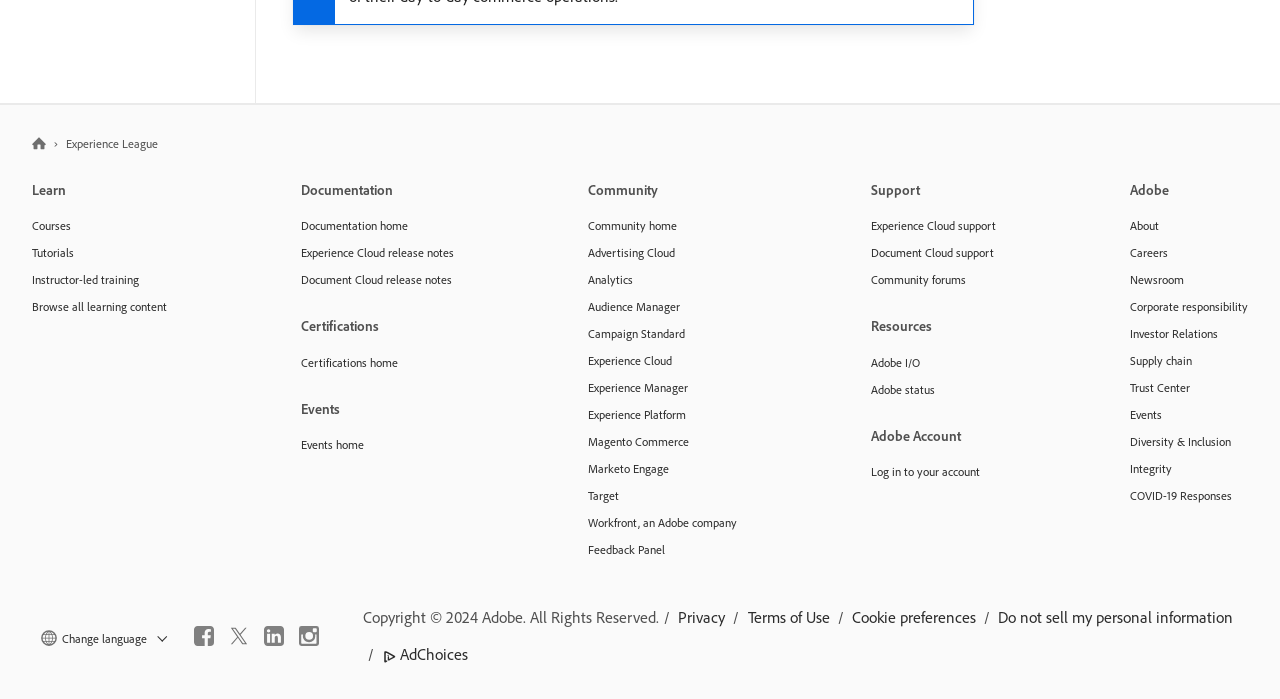Give a short answer to this question using one word or a phrase:
How many social media links are present at the bottom of the page?

4